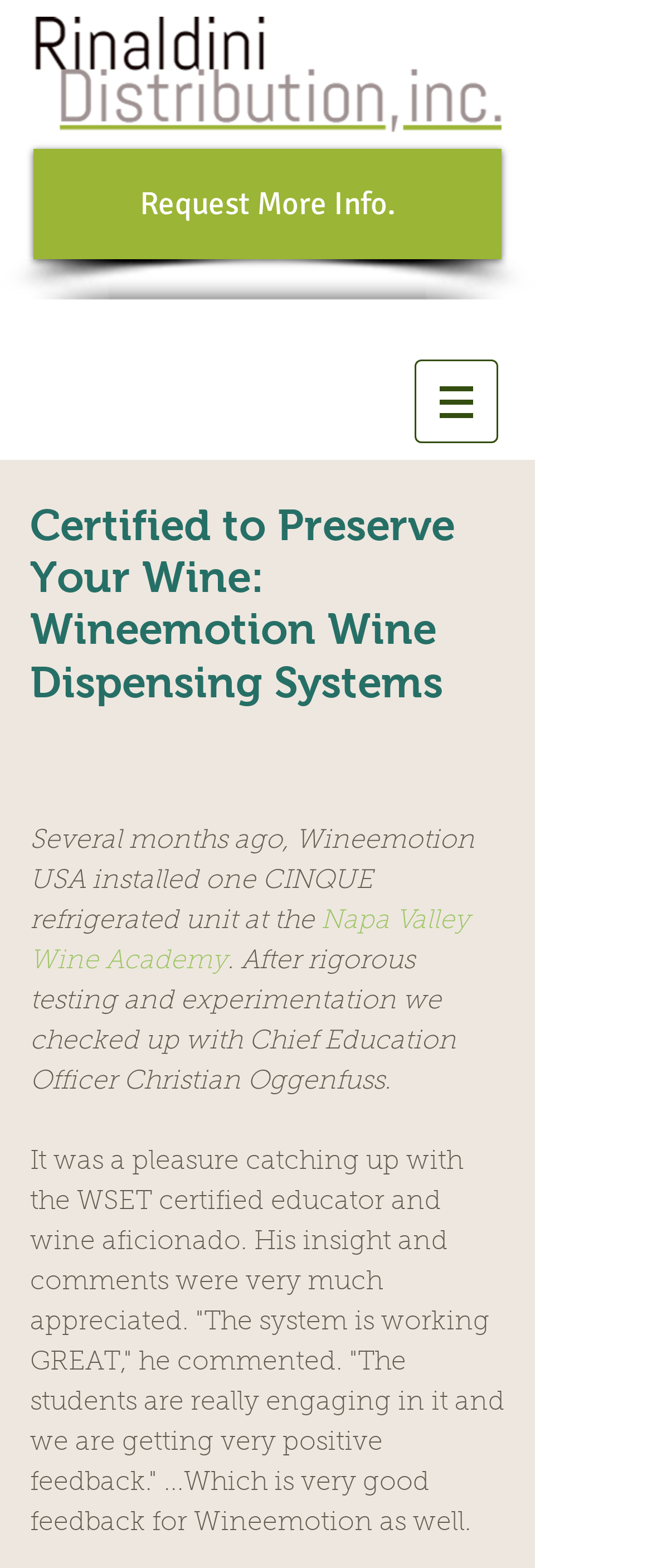Determine the webpage's heading and output its text content.

Certified to Preserve Your Wine: Wineemotion Wine Dispensing Systems